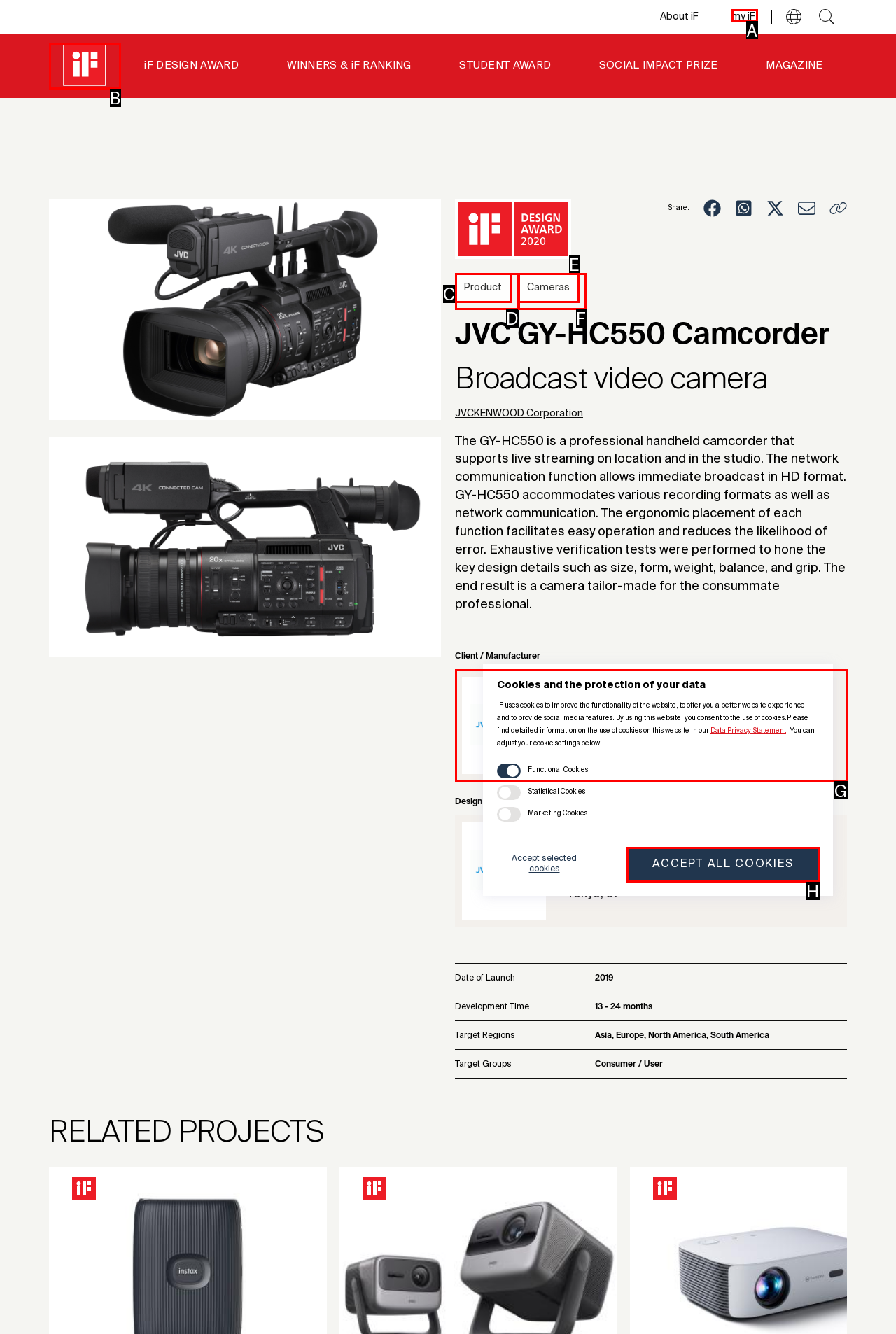Based on the description ACCEPT ALL COOKIES, identify the most suitable HTML element from the options. Provide your answer as the corresponding letter.

H